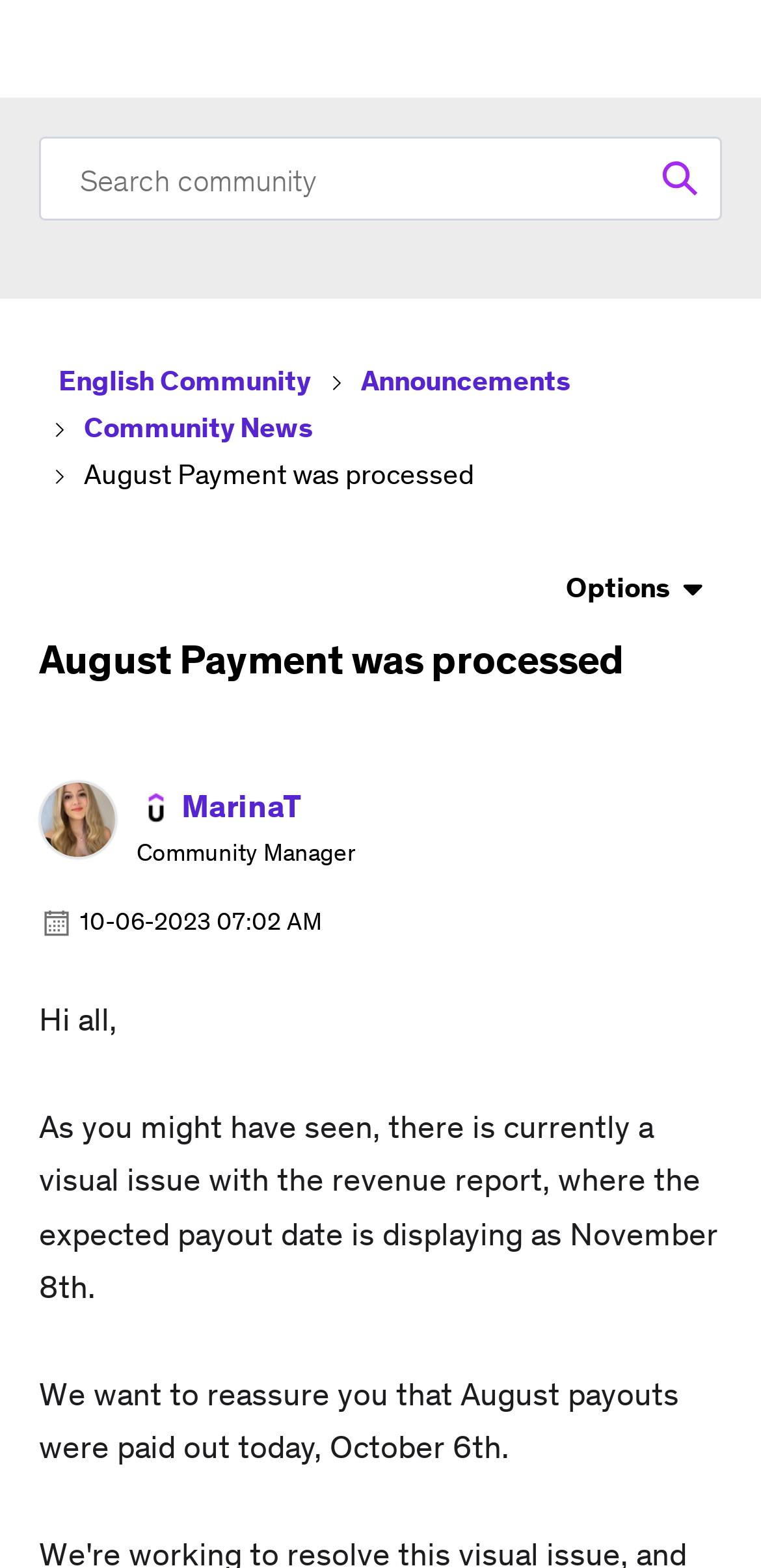Locate the bounding box coordinates of the clickable region necessary to complete the following instruction: "View the profile of MarinaT". Provide the coordinates in the format of four float numbers between 0 and 1, i.e., [left, top, right, bottom].

[0.238, 0.454, 0.395, 0.479]